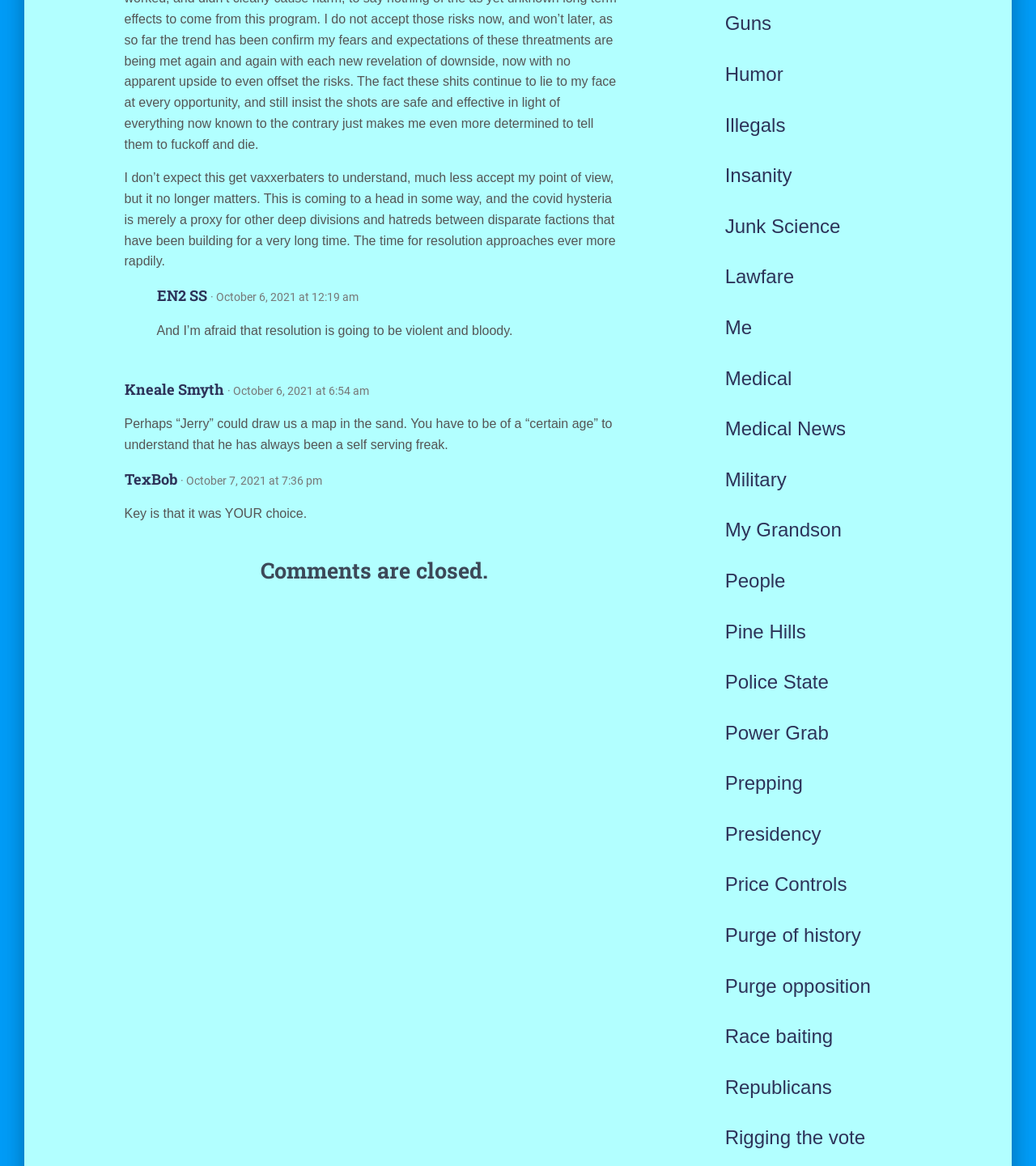Locate the coordinates of the bounding box for the clickable region that fulfills this instruction: "Click on 'Humor'".

[0.7, 0.054, 0.756, 0.073]